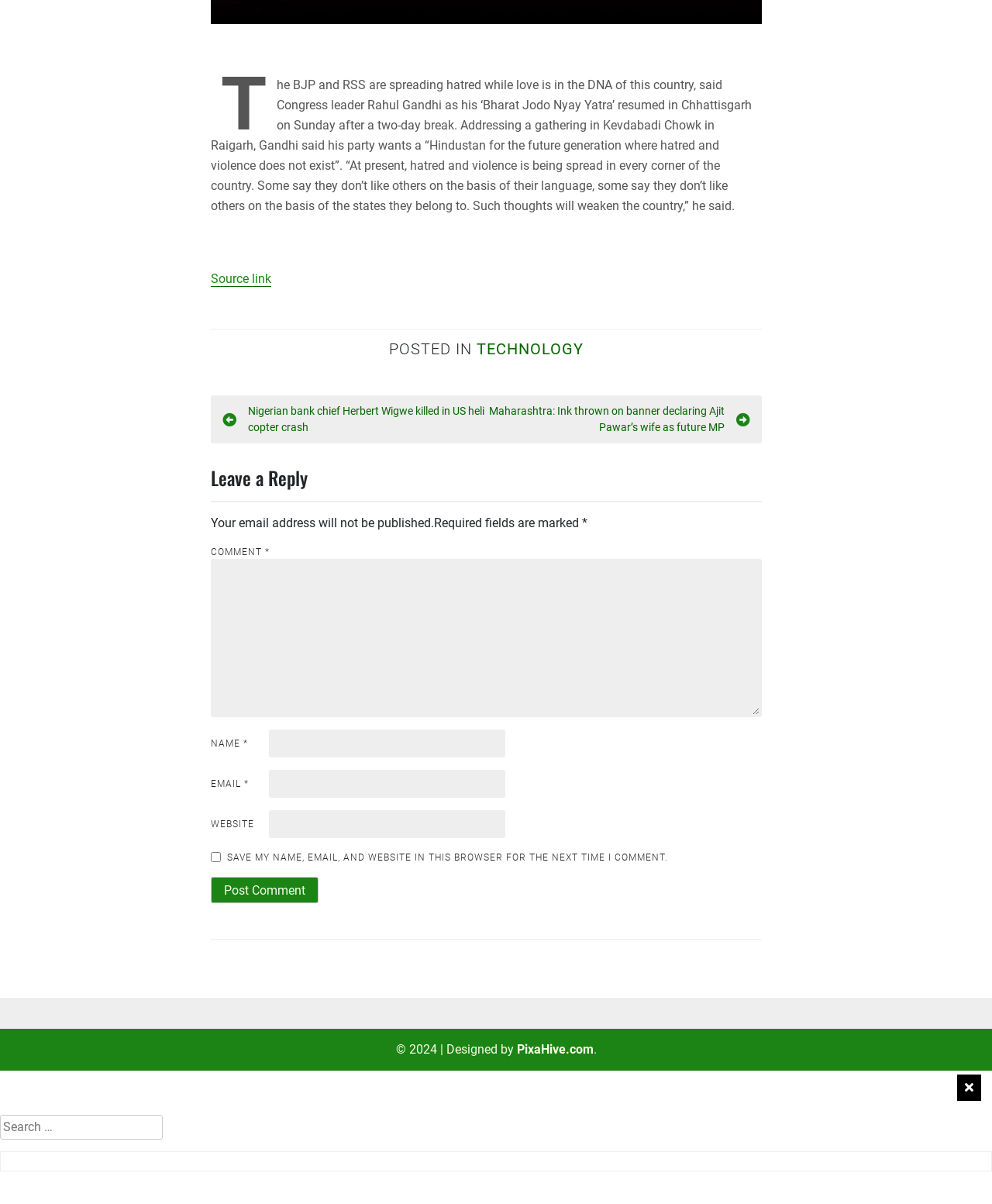What is the name of the website designer?
Look at the image and respond with a single word or a short phrase.

PixaHive.com